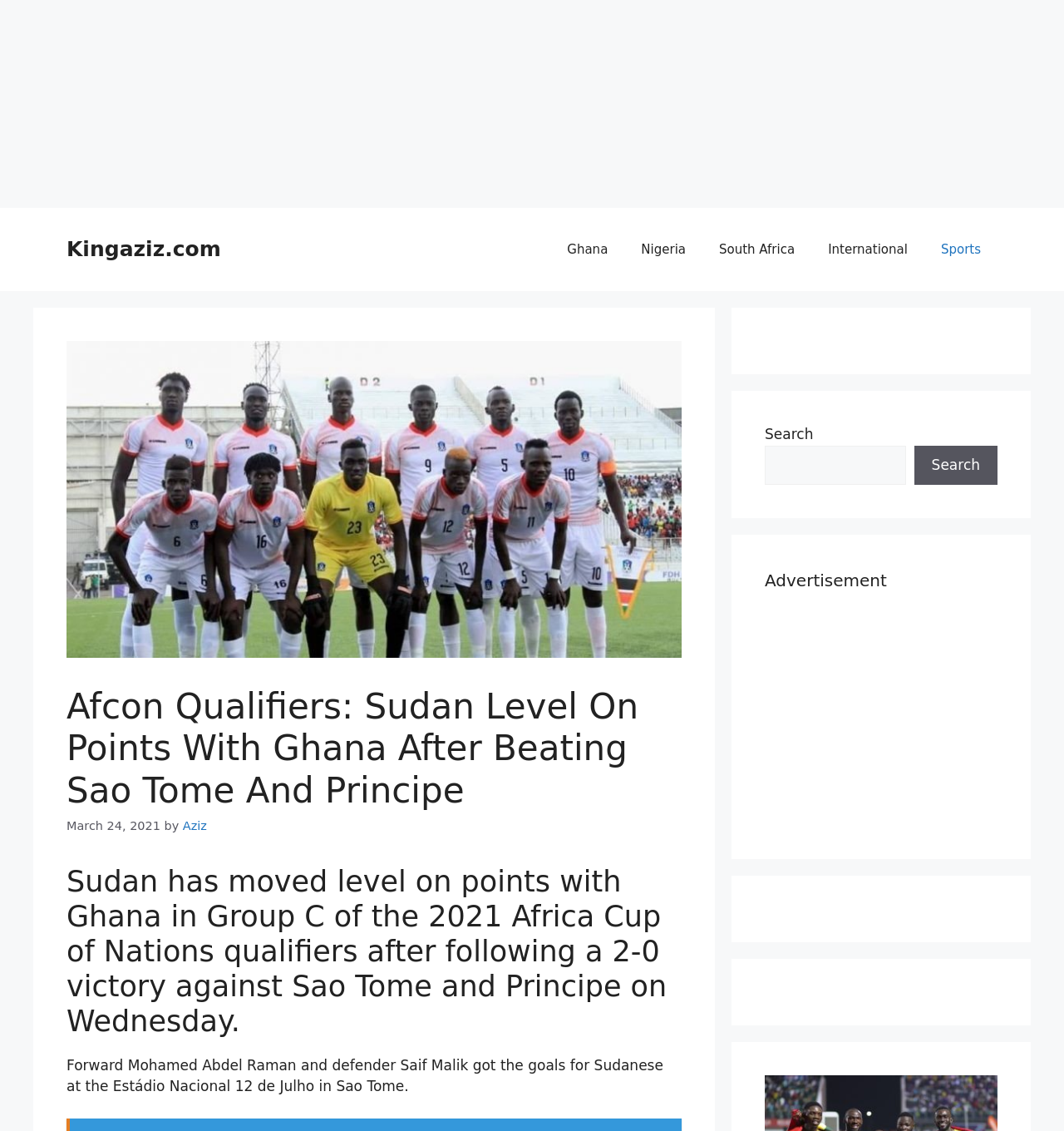Show the bounding box coordinates of the element that should be clicked to complete the task: "Search for something".

[0.719, 0.394, 0.851, 0.429]